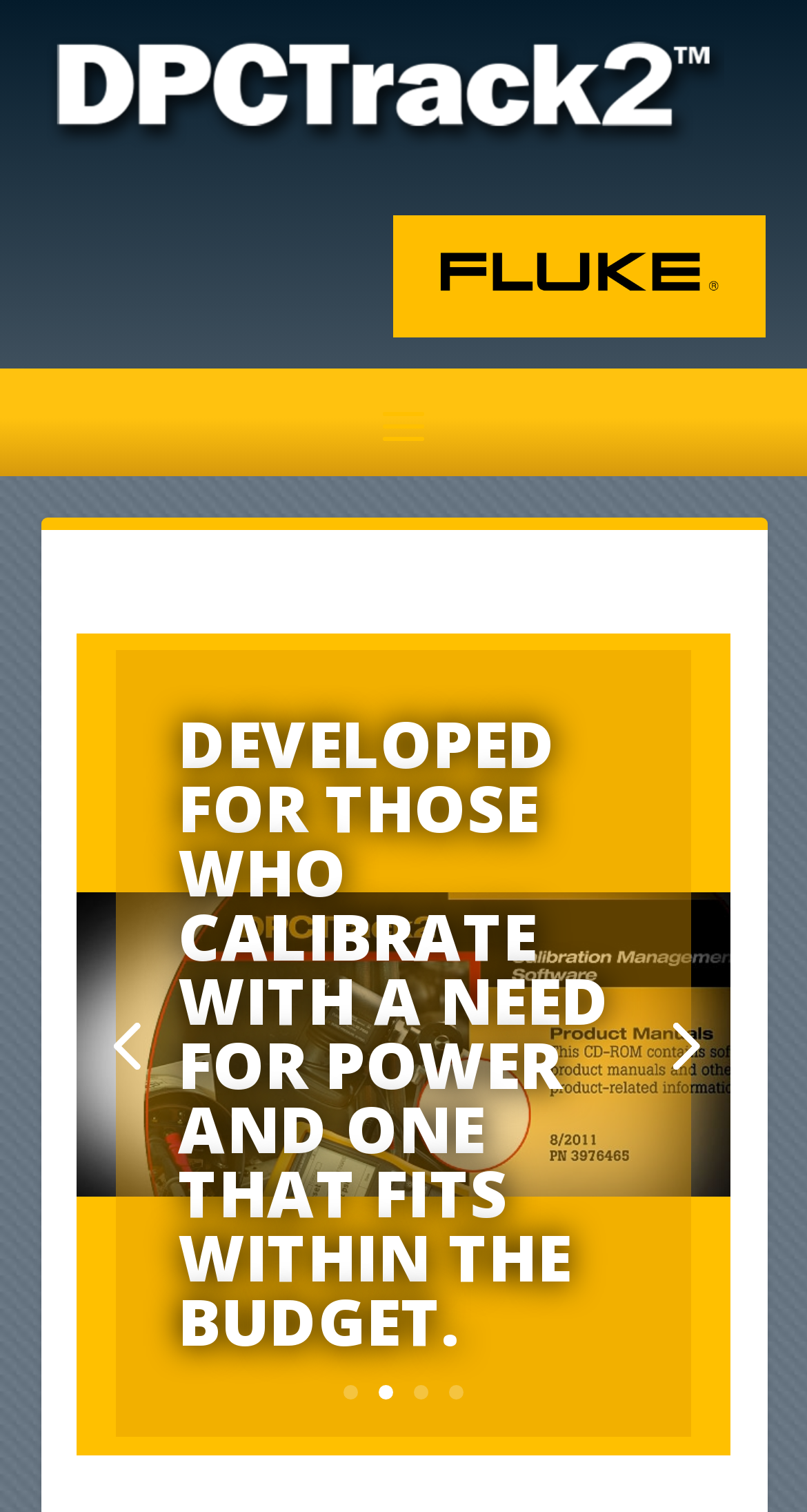Please answer the following question using a single word or phrase: 
How many navigation links are there at the top of the page?

1